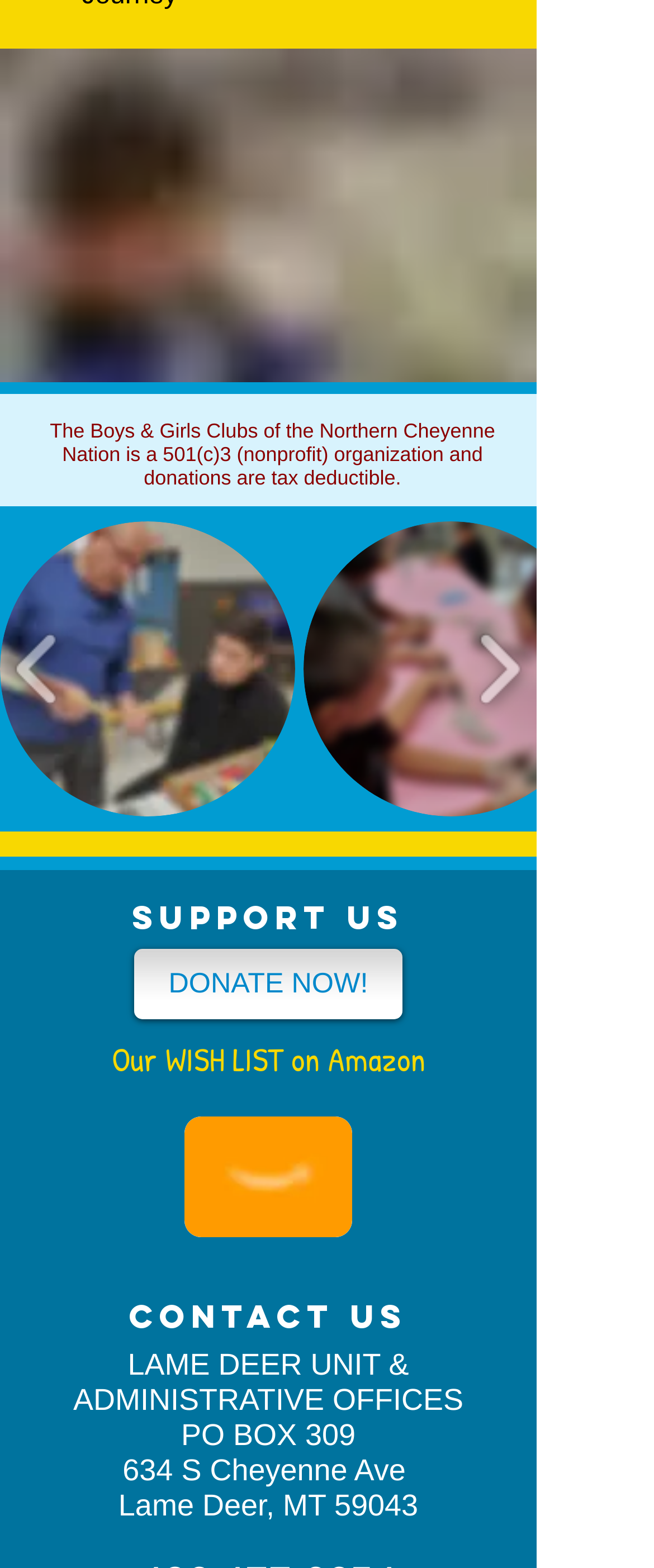What type of organization is the Boys & Girls Clubs of the Northern Cheyenne Nation?
Using the image, provide a detailed and thorough answer to the question.

The webpage mentions that the Boys & Girls Clubs of the Northern Cheyenne Nation is a 501(c)3 organization, which indicates that it is a nonprofit organization.